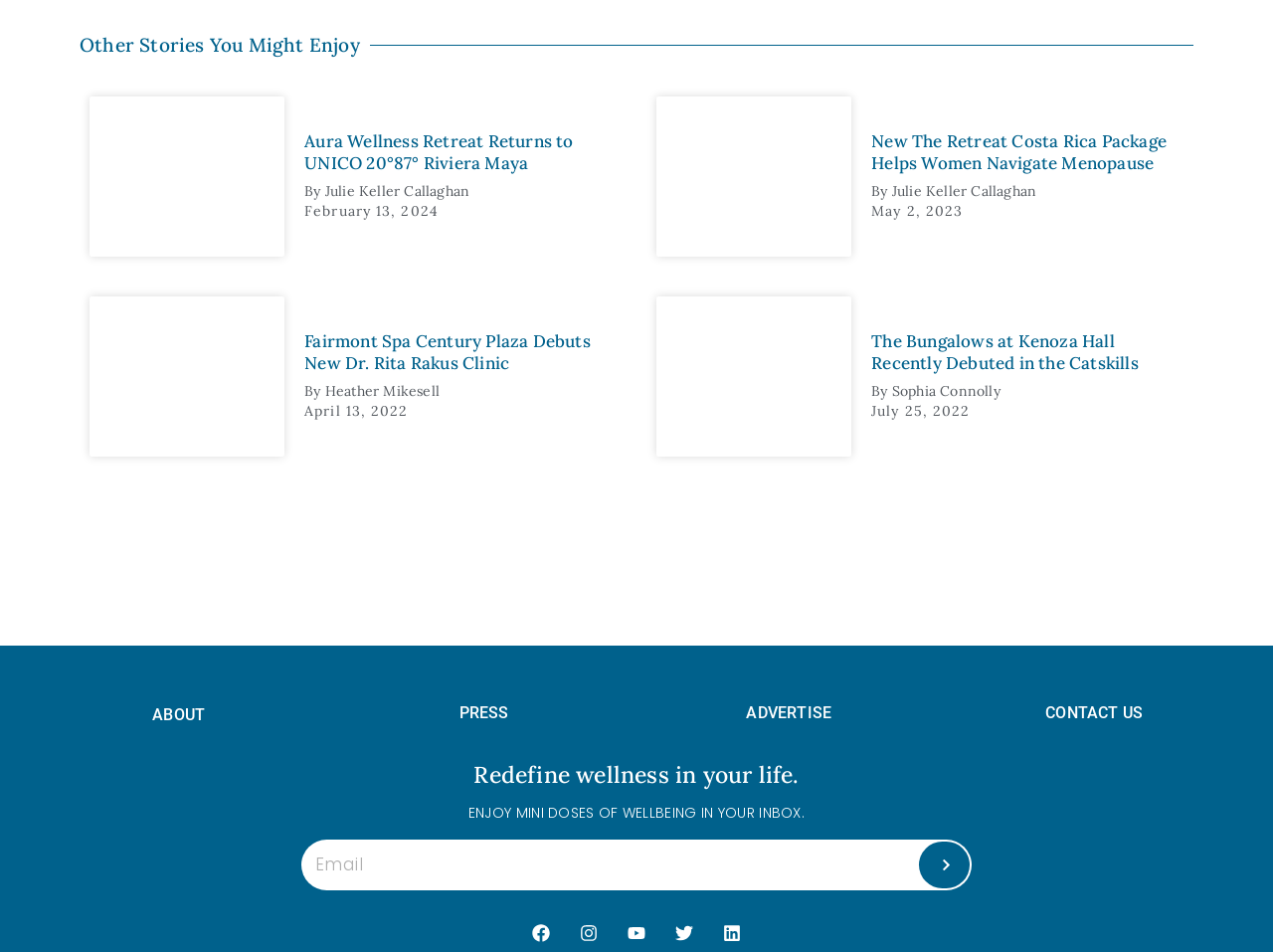Using the given description, provide the bounding box coordinates formatted as (top-left x, top-left y, bottom-right x, bottom-right y), with all values being floating point numbers between 0 and 1. Description: Sophia Connolly

[0.701, 0.401, 0.786, 0.42]